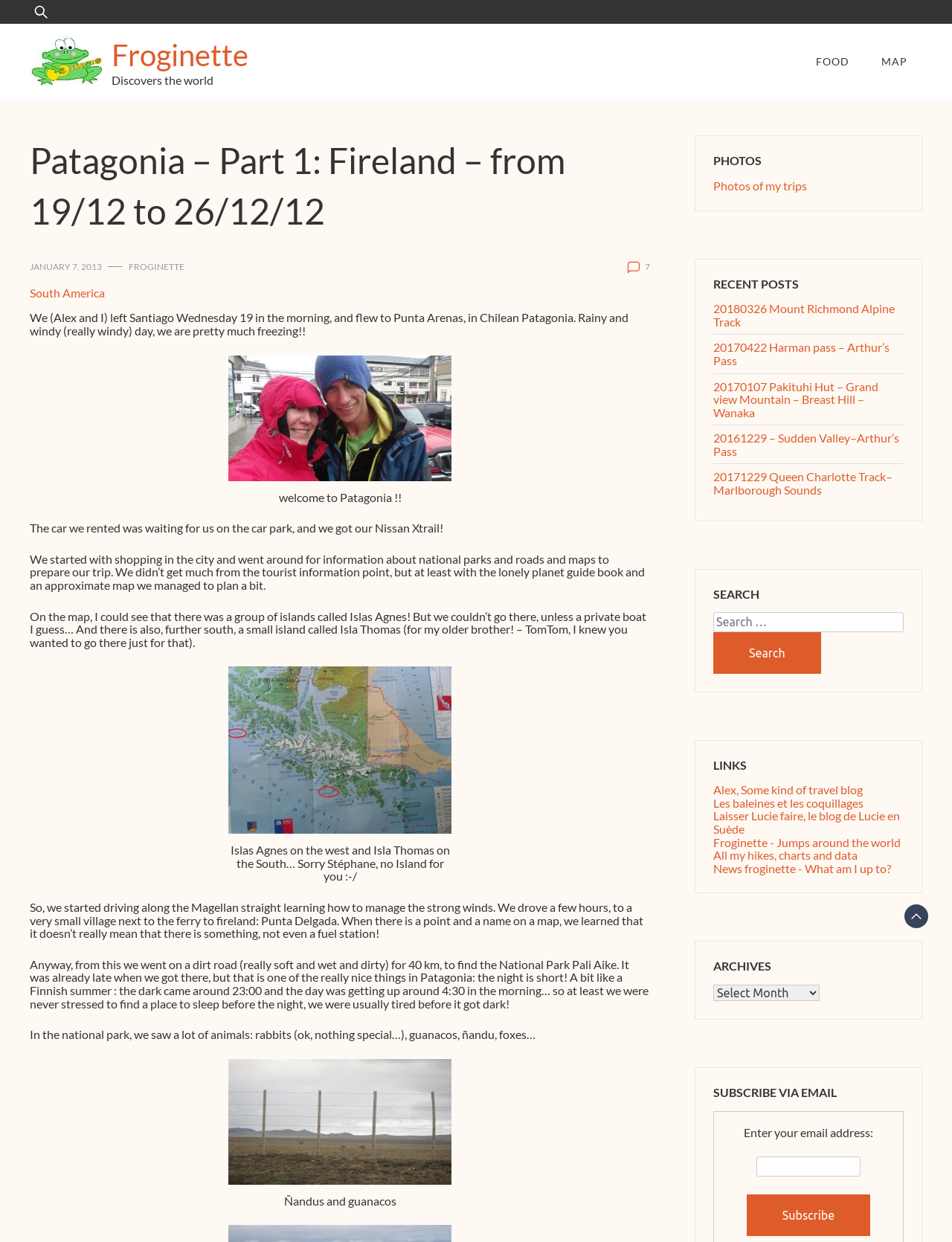What is the main heading displayed on the webpage? Please provide the text.

Patagonia – Part 1: Fireland – from 19/12 to 26/12/12